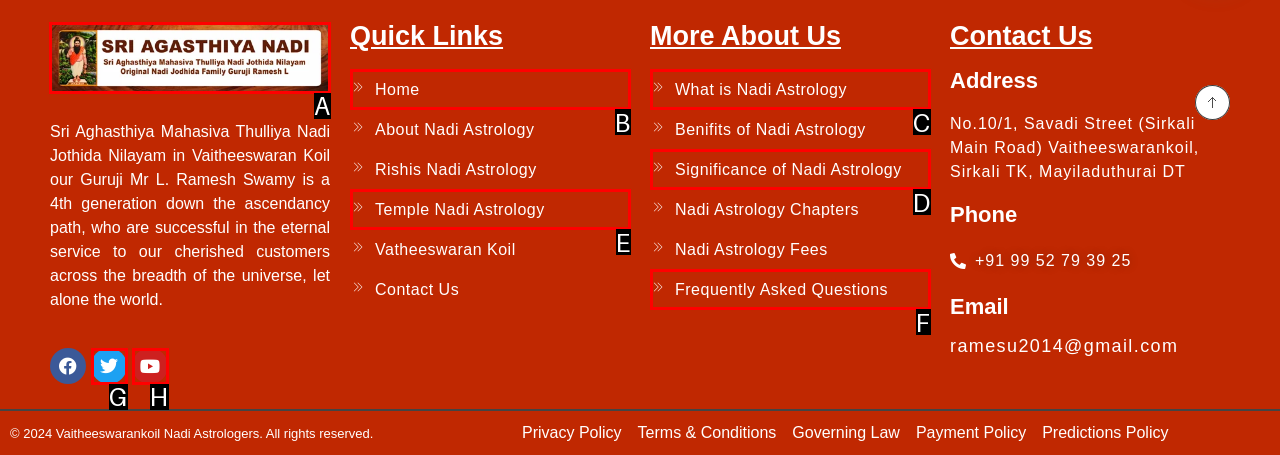Select the letter of the element you need to click to complete this task: Click the logo
Answer using the letter from the specified choices.

A